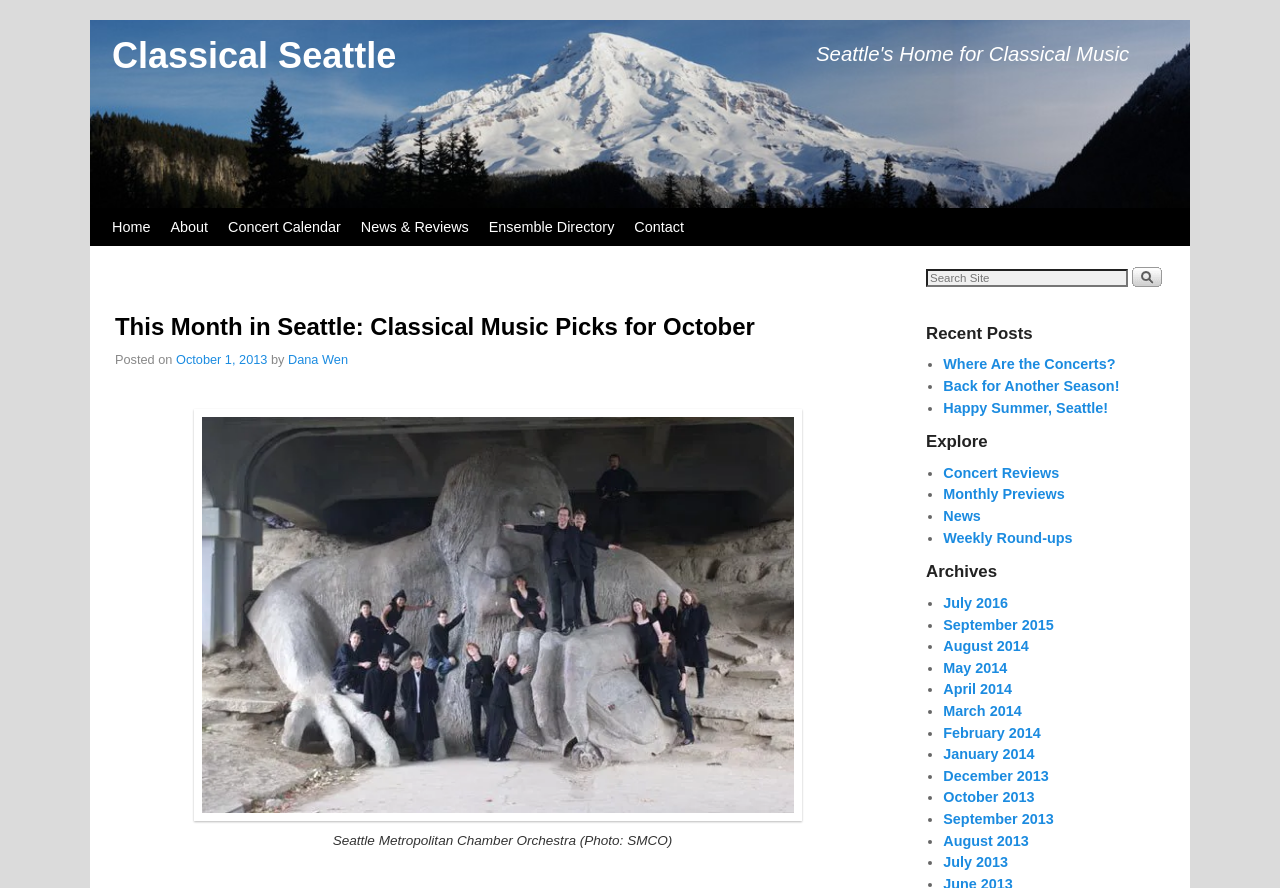What are the categories listed in the 'Explore' section?
Provide an in-depth and detailed answer to the question.

The categories listed in the 'Explore' section can be found in the list elements with the text 'Concert Reviews', 'Monthly Previews', 'News', and 'Weekly Round-ups' which are located in the 'Explore' section on the right side of the webpage.